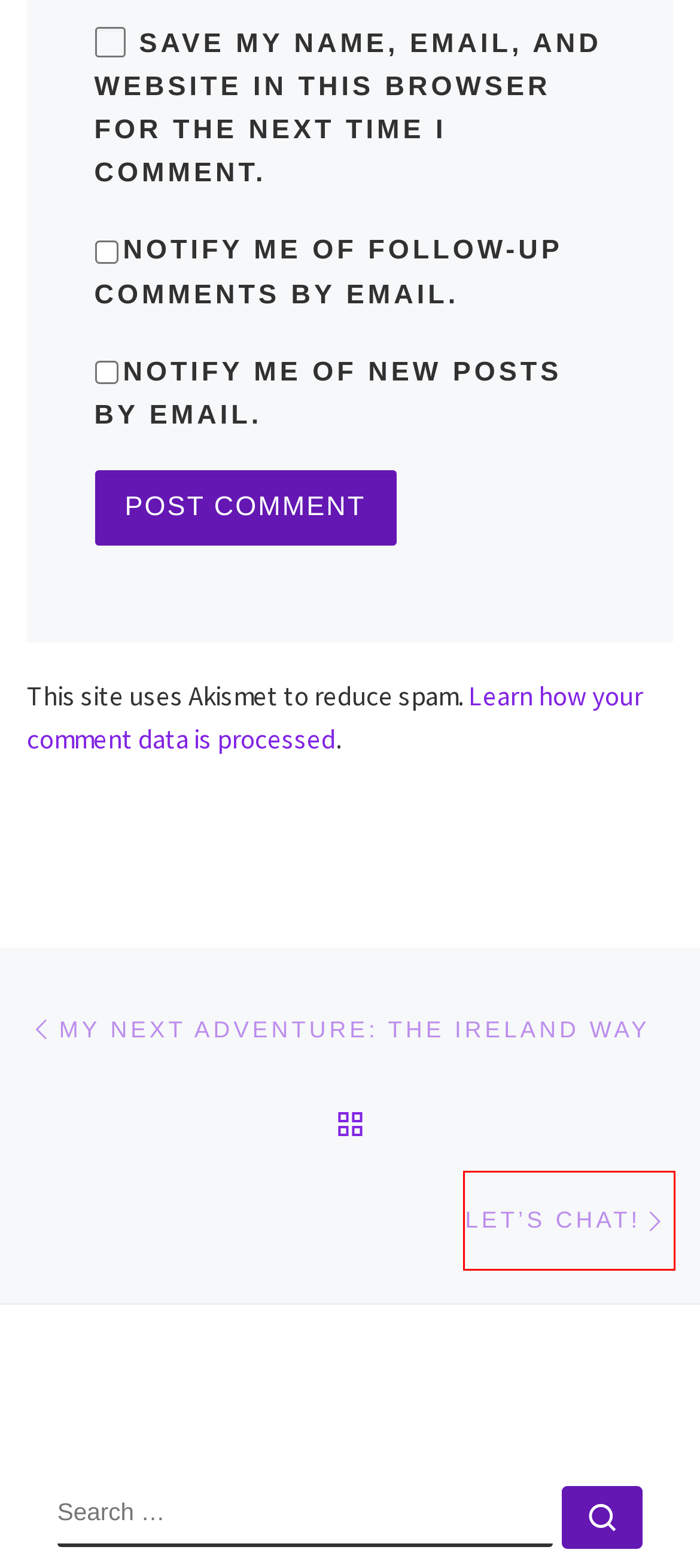Inspect the provided webpage screenshot, concentrating on the element within the red bounding box. Select the description that best represents the new webpage after you click the highlighted element. Here are the candidates:
A. Let’s Chat! - The Hiking Traveler
B. Privacy Policy – Akismet
C. May 9, 2019 - The Hiking Traveler
D. My Next Adventure: The Ireland Way - The Hiking Traveler
E. Destinations Archives - The Hiking Traveler
F. Ireland Archives - The Hiking Traveler
G. Transition from NYC to Lerwick, Shetland - The Hiking Traveler
H. Welcome to The Hiking Traveler - The Hiking Traveler

A